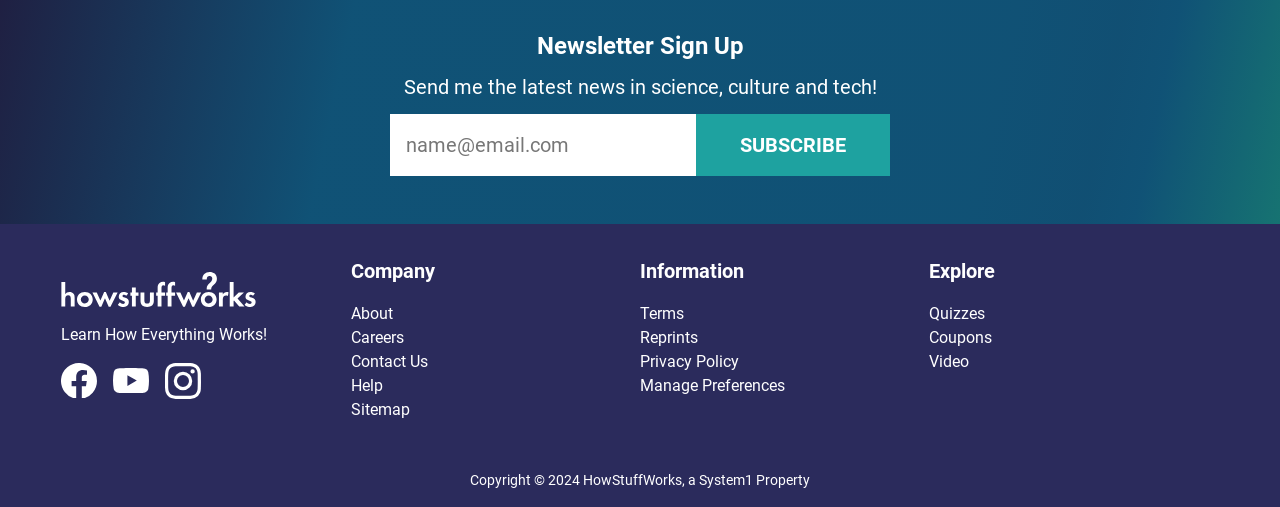Bounding box coordinates must be specified in the format (top-left x, top-left y, bottom-right x, bottom-right y). All values should be floating point numbers between 0 and 1. What are the bounding box coordinates of the UI element described as: Manage Preferences

[0.5, 0.737, 0.616, 0.784]